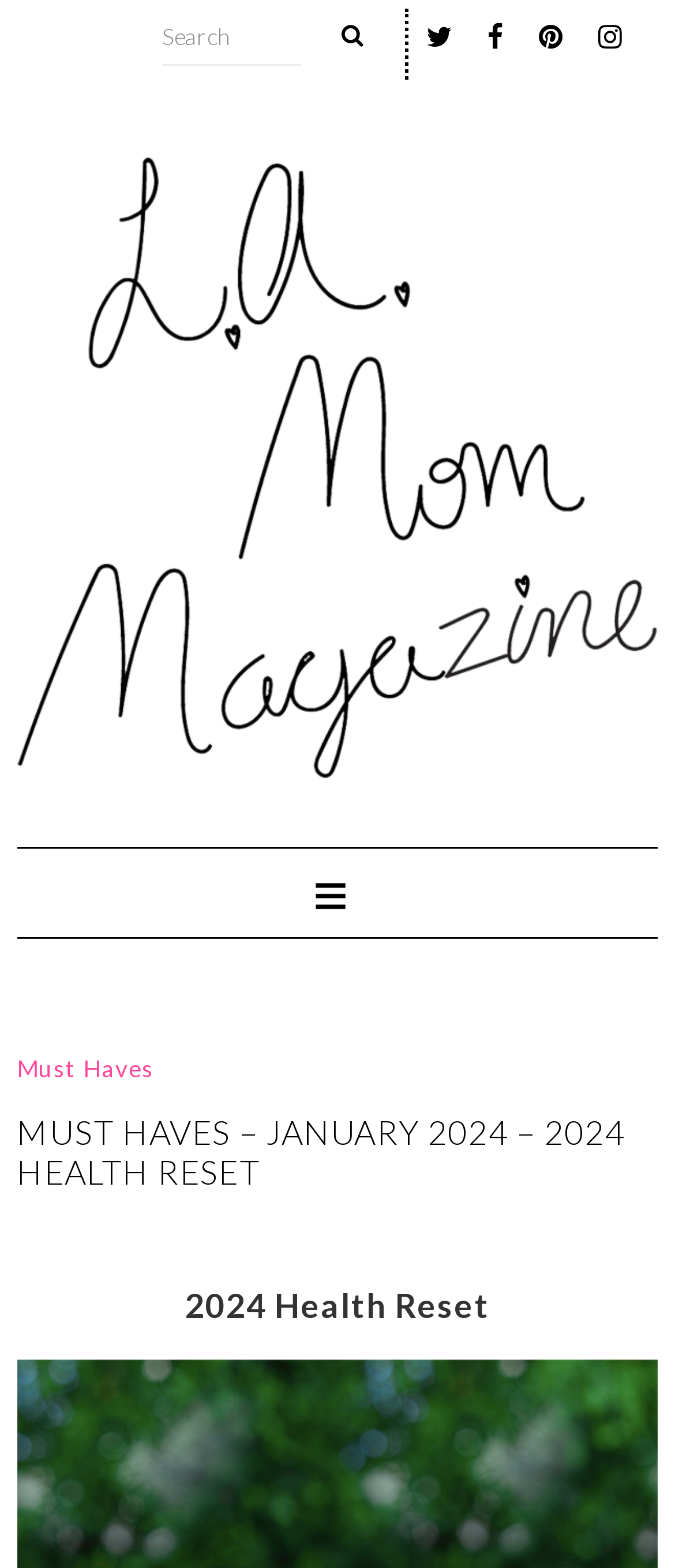Find the bounding box coordinates of the clickable area required to complete the following action: "click on MUST HAVES – JANUARY 2024 – 2024 HEALTH RESET".

[0.025, 0.709, 0.926, 0.76]